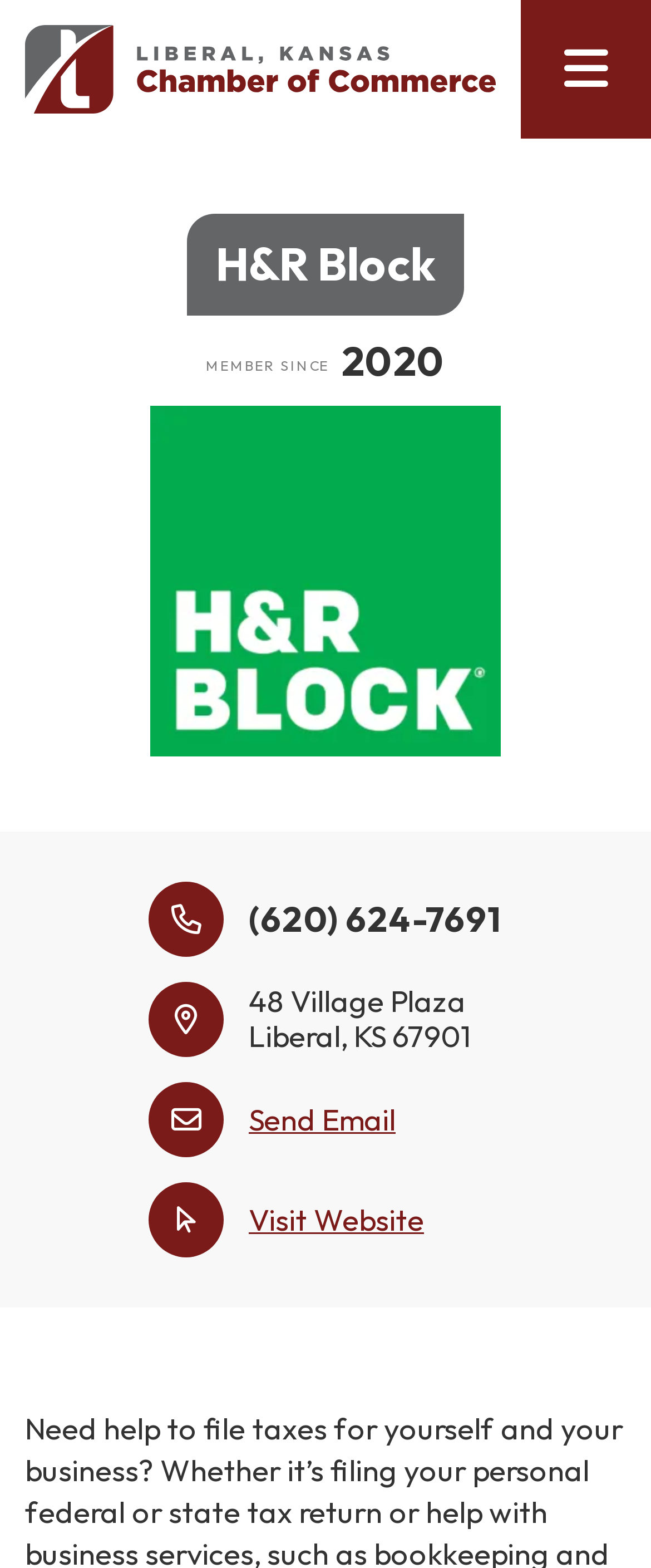What is the year H&R Block became a member?
Using the image, provide a detailed and thorough answer to the question.

I found the year by looking at the StaticText element with the text '2020' which is located next to the 'MEMBER SINCE' text.